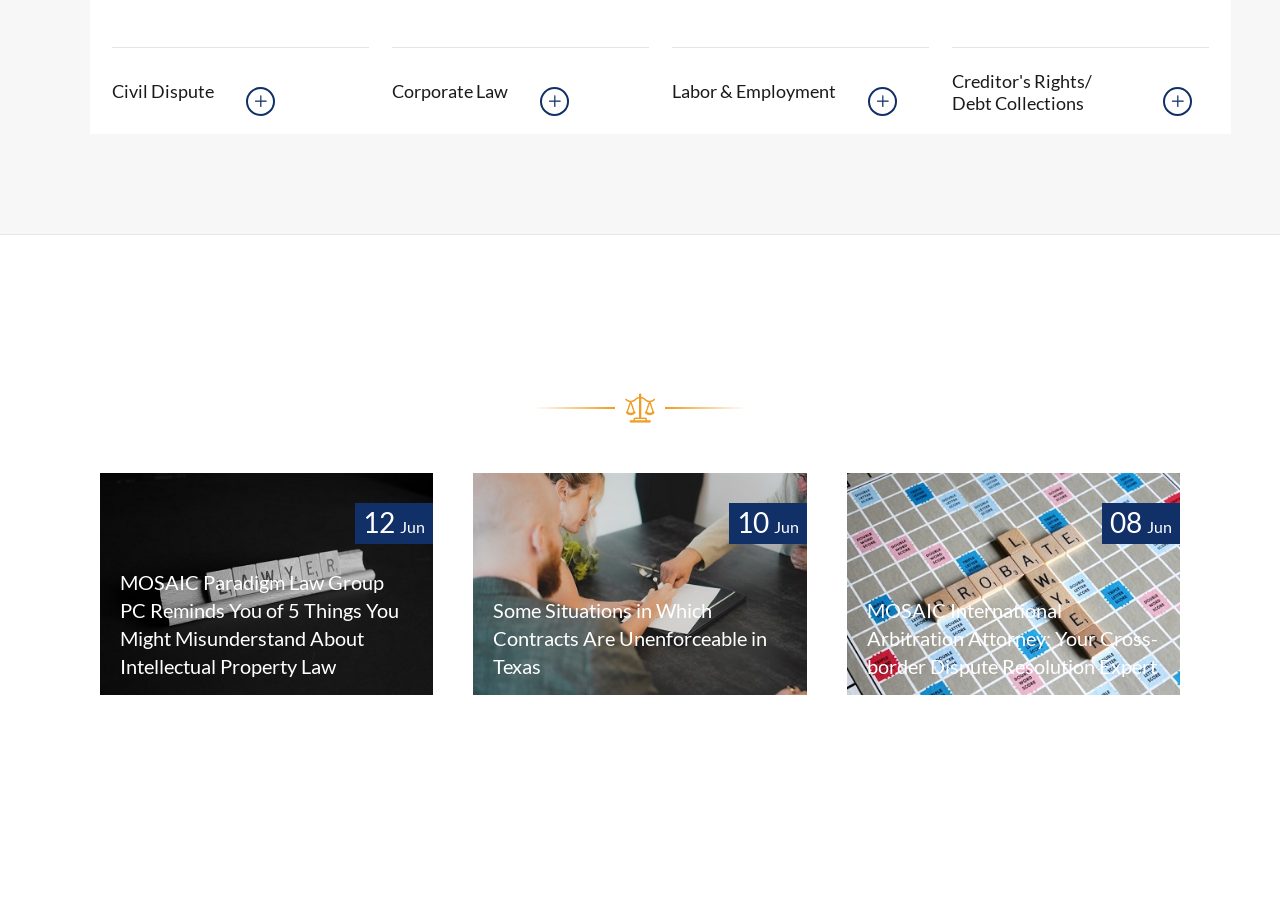Provide the bounding box coordinates for the specified HTML element described in this description: "". The coordinates should be four float numbers ranging from 0 to 1, in the format [left, top, right, bottom].

[0.665, 0.076, 0.714, 0.145]